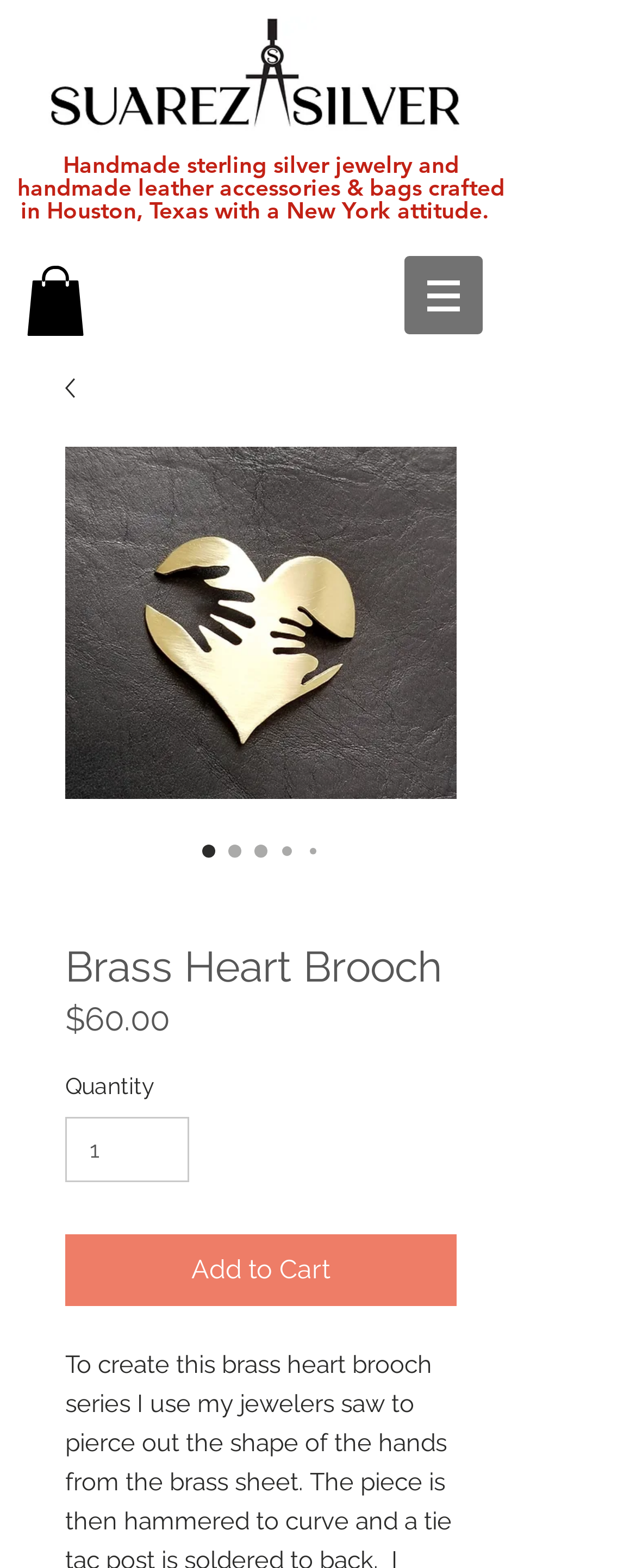Is the 'Brass Heart Brooch' product available for purchase?
Kindly answer the question with as much detail as you can.

I inferred that the product is available for purchase because I saw the 'Add to Cart' button and the product details, which suggests that the product is in stock and can be purchased.